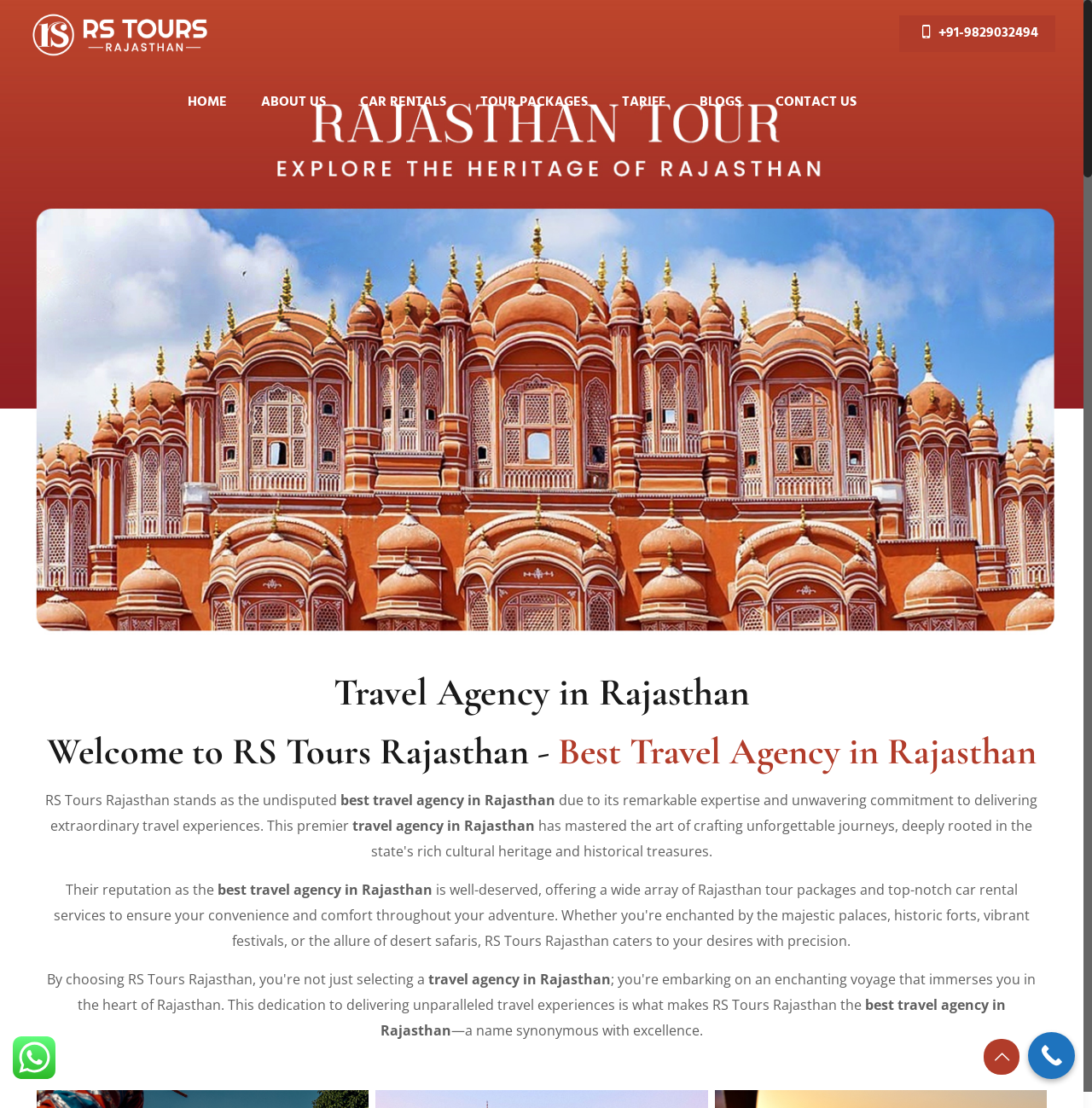What is the reputation of RS Tours Rajasthan?
Look at the screenshot and respond with a single word or phrase.

Excellent